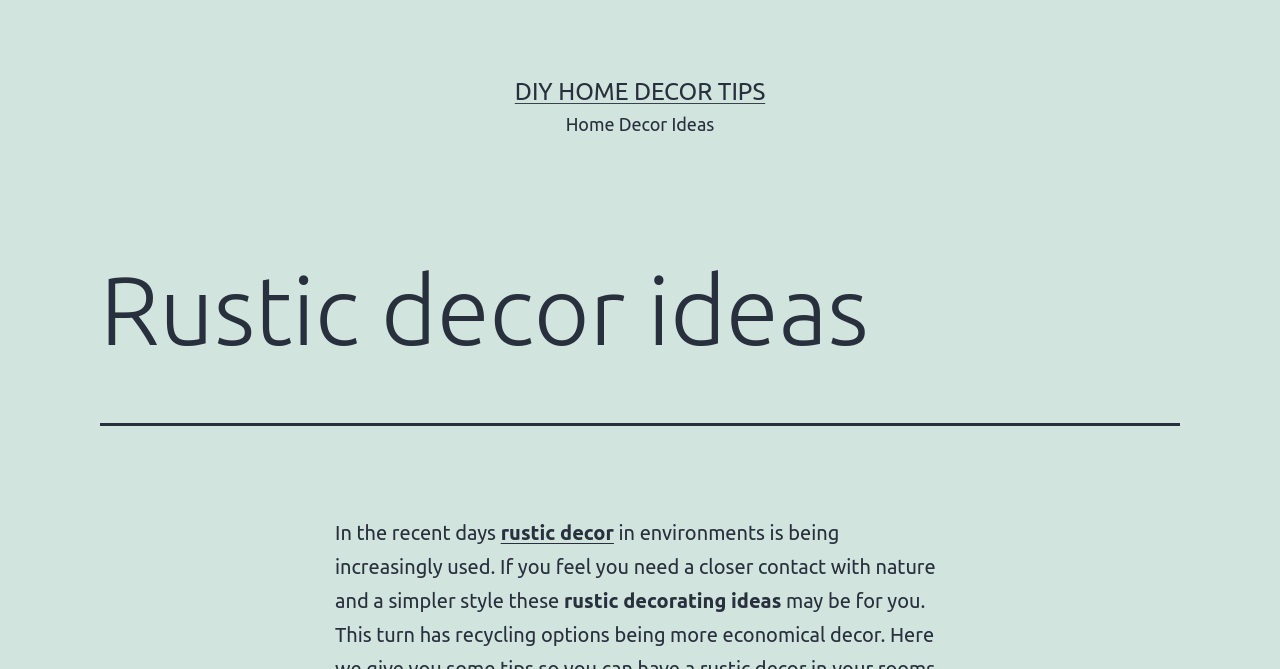Please provide the bounding box coordinates in the format (top-left x, top-left y, bottom-right x, bottom-right y). Remember, all values are floating point numbers between 0 and 1. What is the bounding box coordinate of the region described as: DIY Home Decor Tips

[0.402, 0.117, 0.598, 0.157]